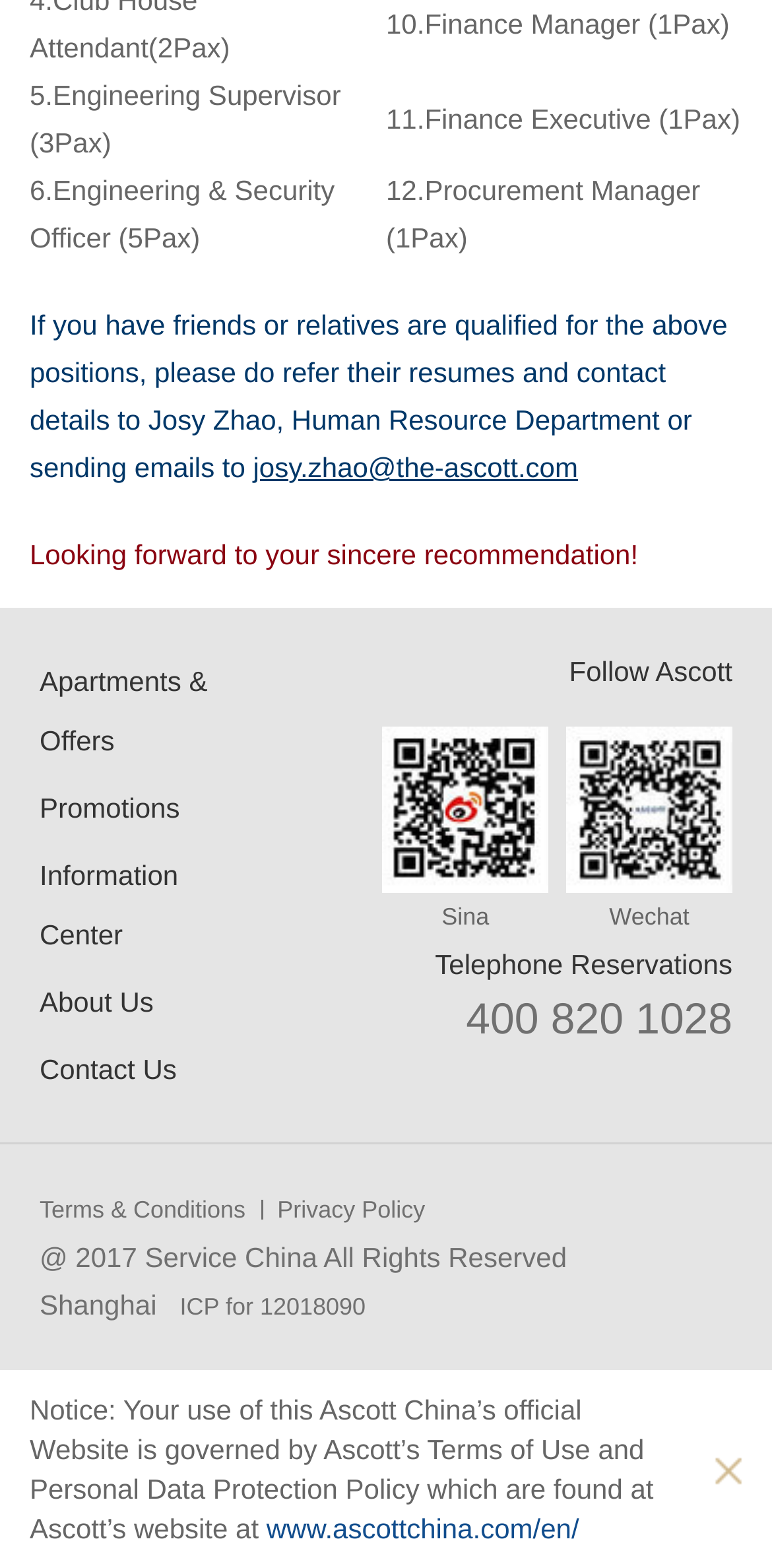Please determine the bounding box coordinates of the area that needs to be clicked to complete this task: 'Make a telephone reservation'. The coordinates must be four float numbers between 0 and 1, formatted as [left, top, right, bottom].

[0.604, 0.634, 0.949, 0.665]